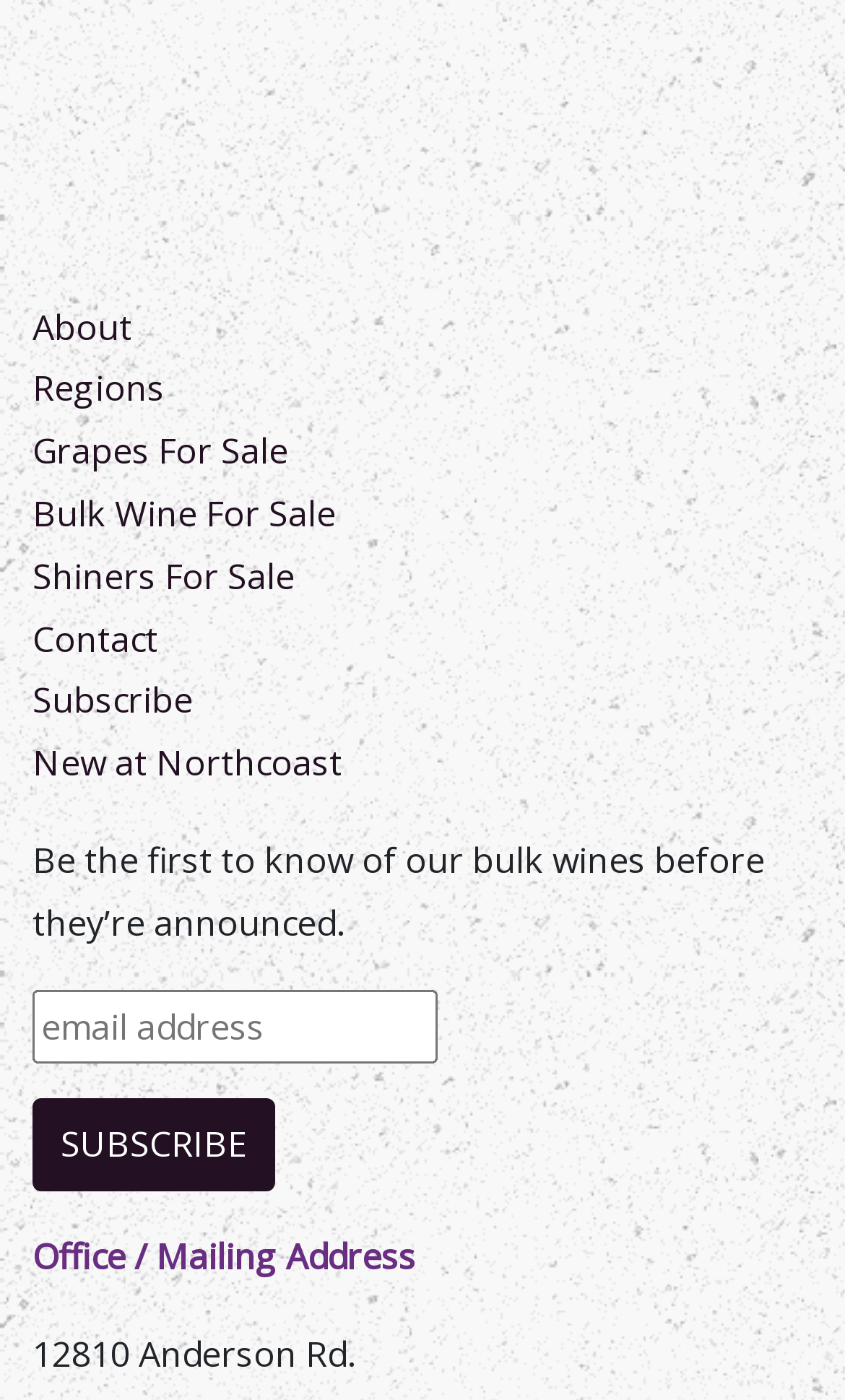Identify the coordinates of the bounding box for the element described below: "About". Return the coordinates as four float numbers between 0 and 1: [left, top, right, bottom].

[0.038, 0.216, 0.156, 0.25]